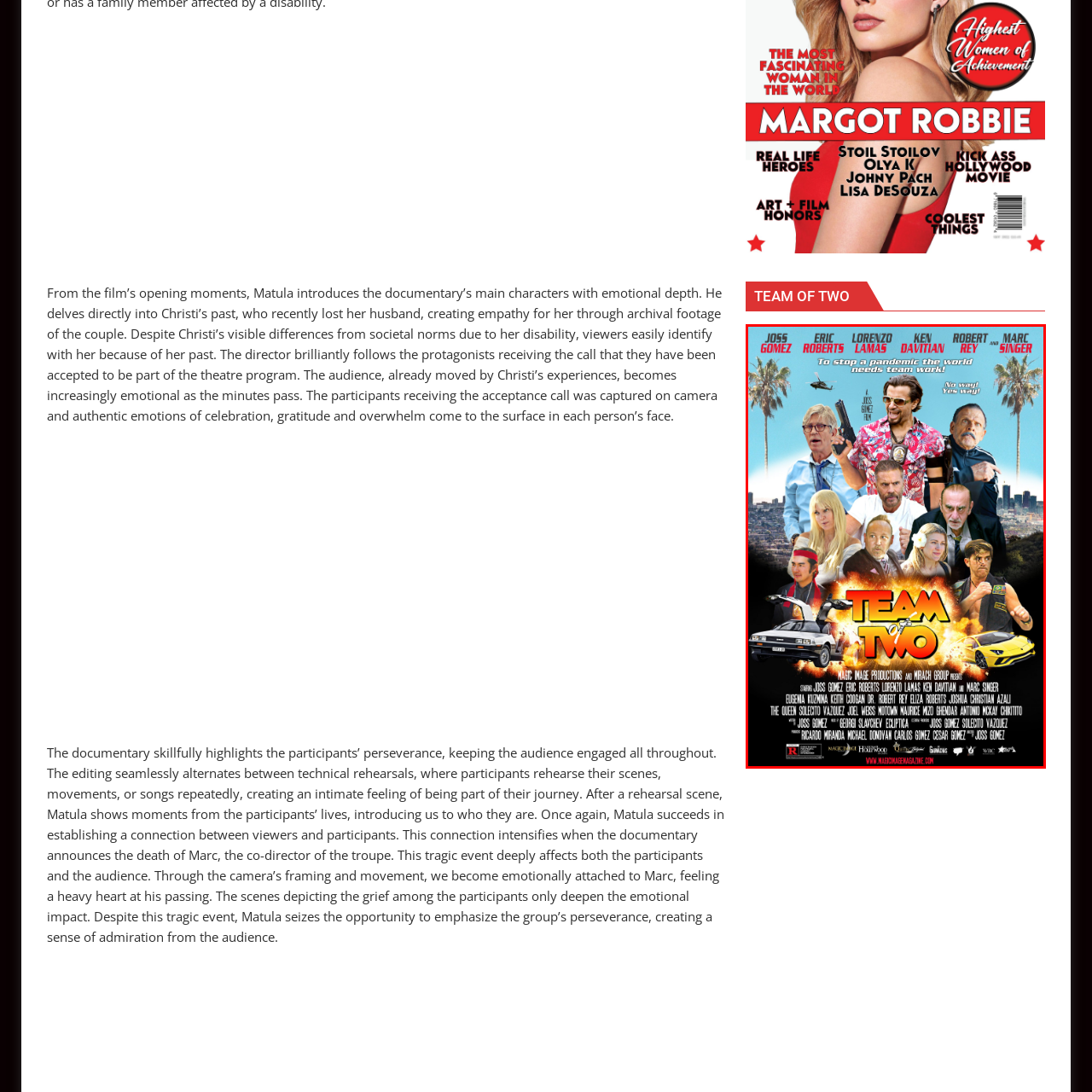What is the theme of the movie?
Observe the image within the red bounding box and formulate a detailed response using the visual elements present.

The tagline 'To stop a pandemic the world needs team work!' suggests that the movie is about teamwork and camaraderie in the face of adversity. The overall tone of the poster, with its vibrant colors and action-packed visuals, also conveys a sense of adventure and comedy, which supports the theme of teamwork and camaraderie.